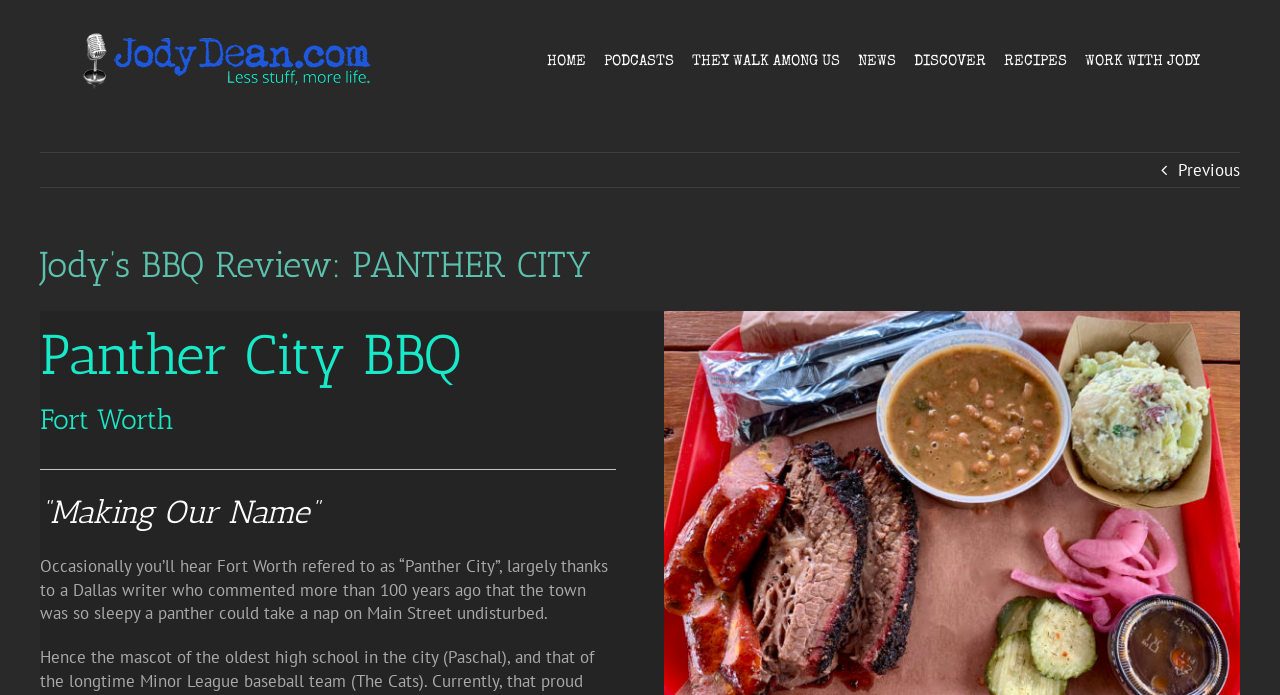Answer the question with a single word or phrase: 
What is the name of the BBQ place?

Panther City BBQ